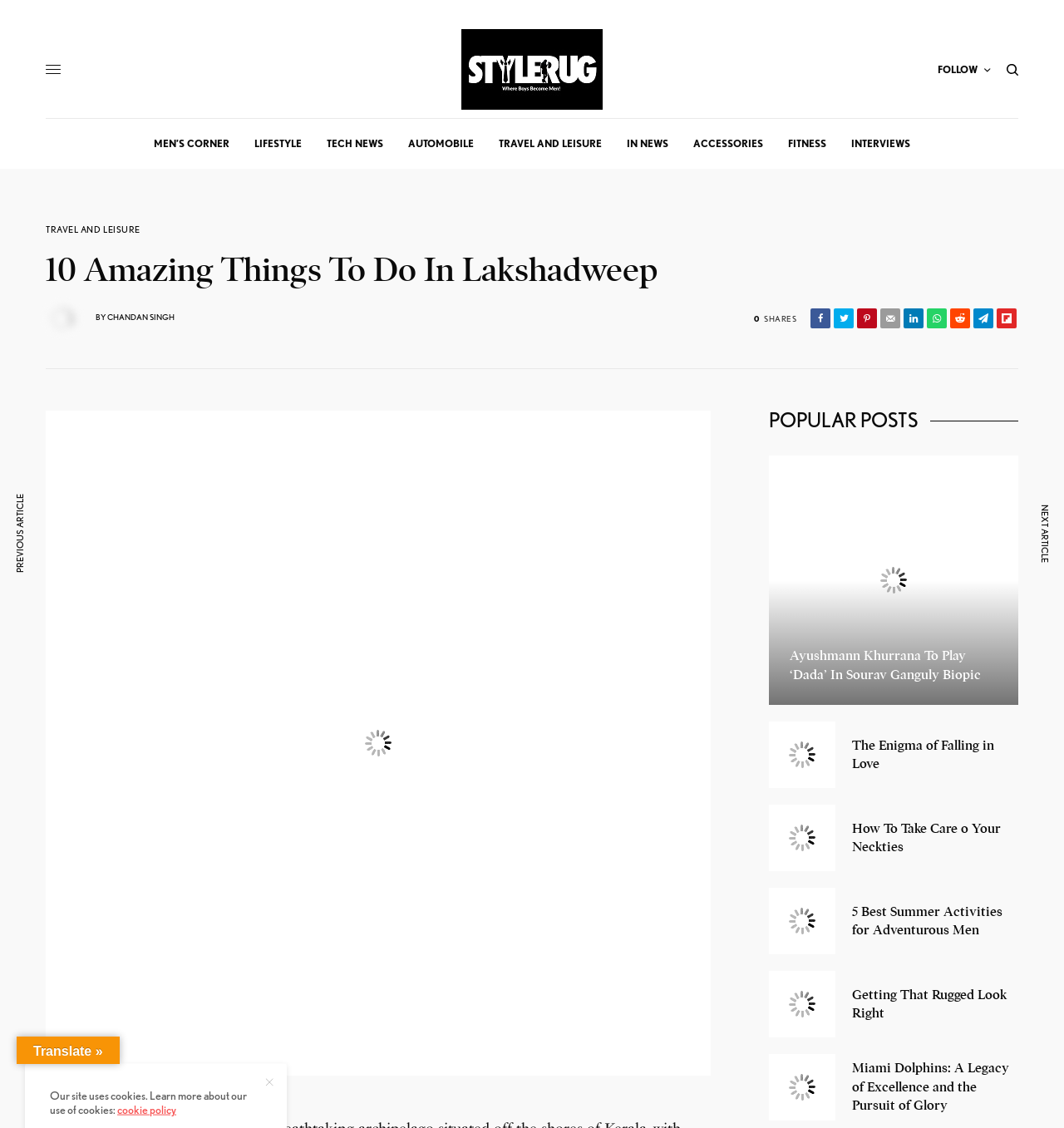Identify the bounding box coordinates of the part that should be clicked to carry out this instruction: "Call the helpline".

None